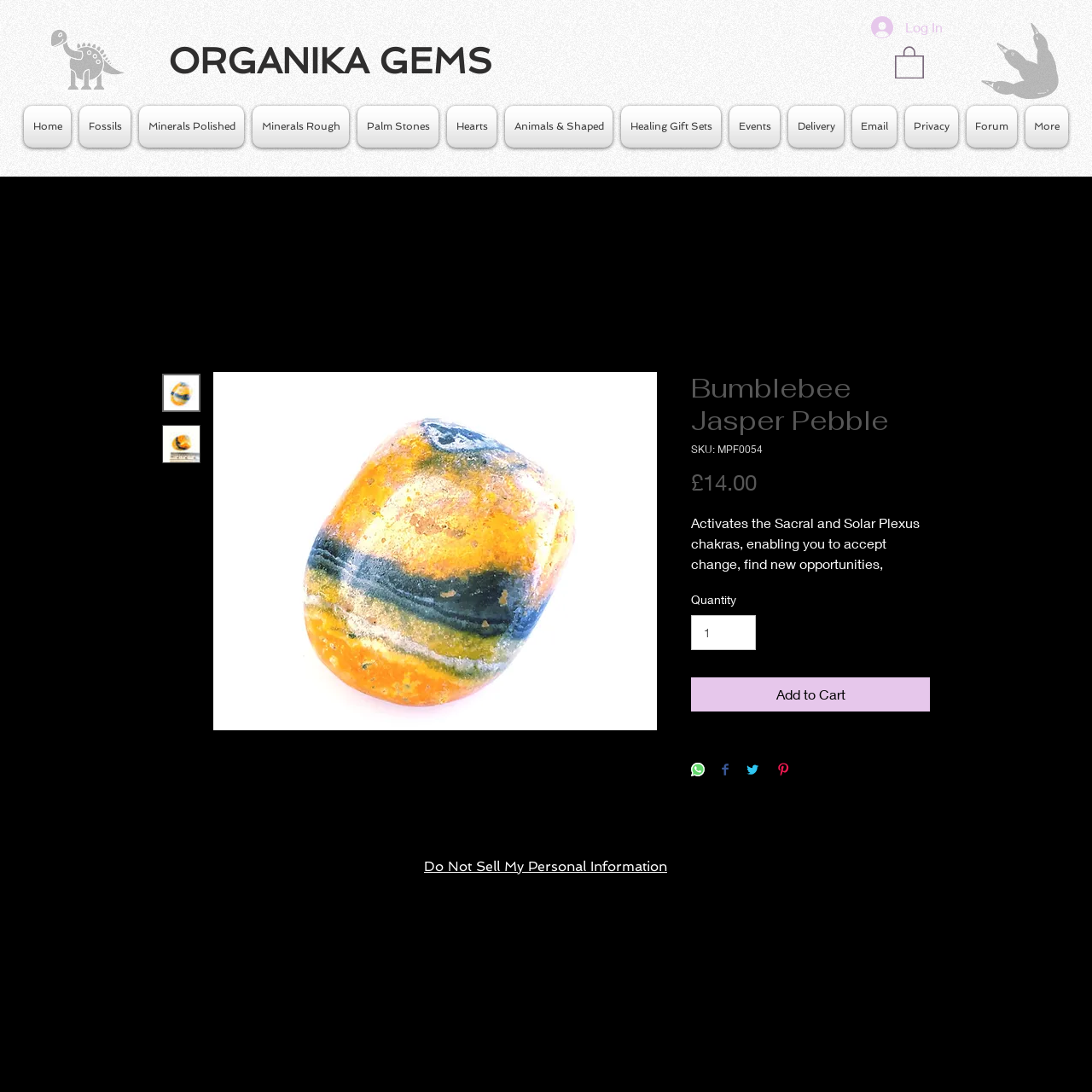Please determine the bounding box coordinates for the element that should be clicked to follow these instructions: "Add the Bumblebee Jasper Pebble to Cart".

[0.633, 0.62, 0.852, 0.651]